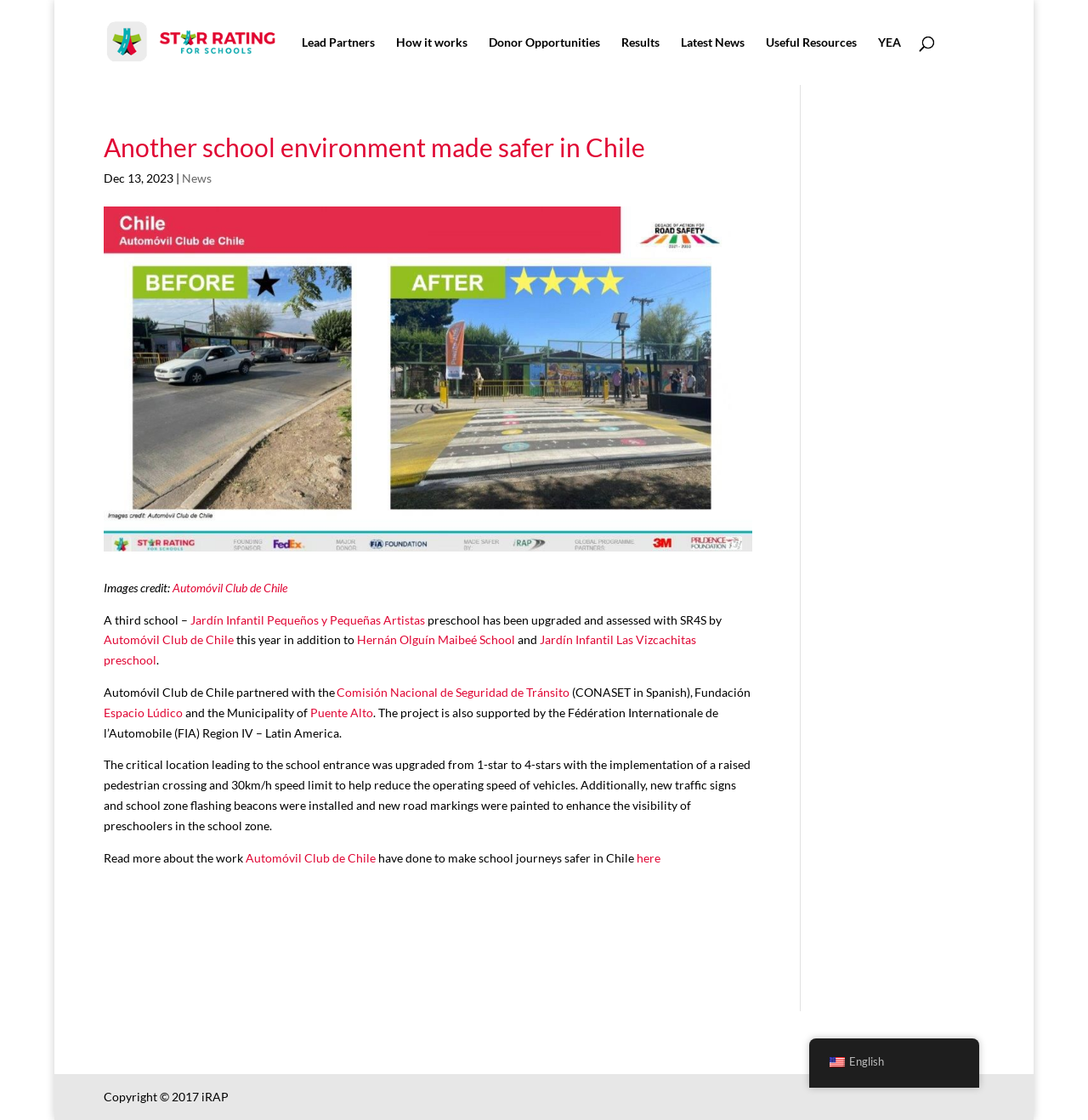What is the name of the preschool mentioned in the article?
Please describe in detail the information shown in the image to answer the question.

I read the article and found the mention of a preschool, which is 'Jardín Infantil Pequeños y Pequeñas Artistas'. This is the name of the preschool mentioned in the article.